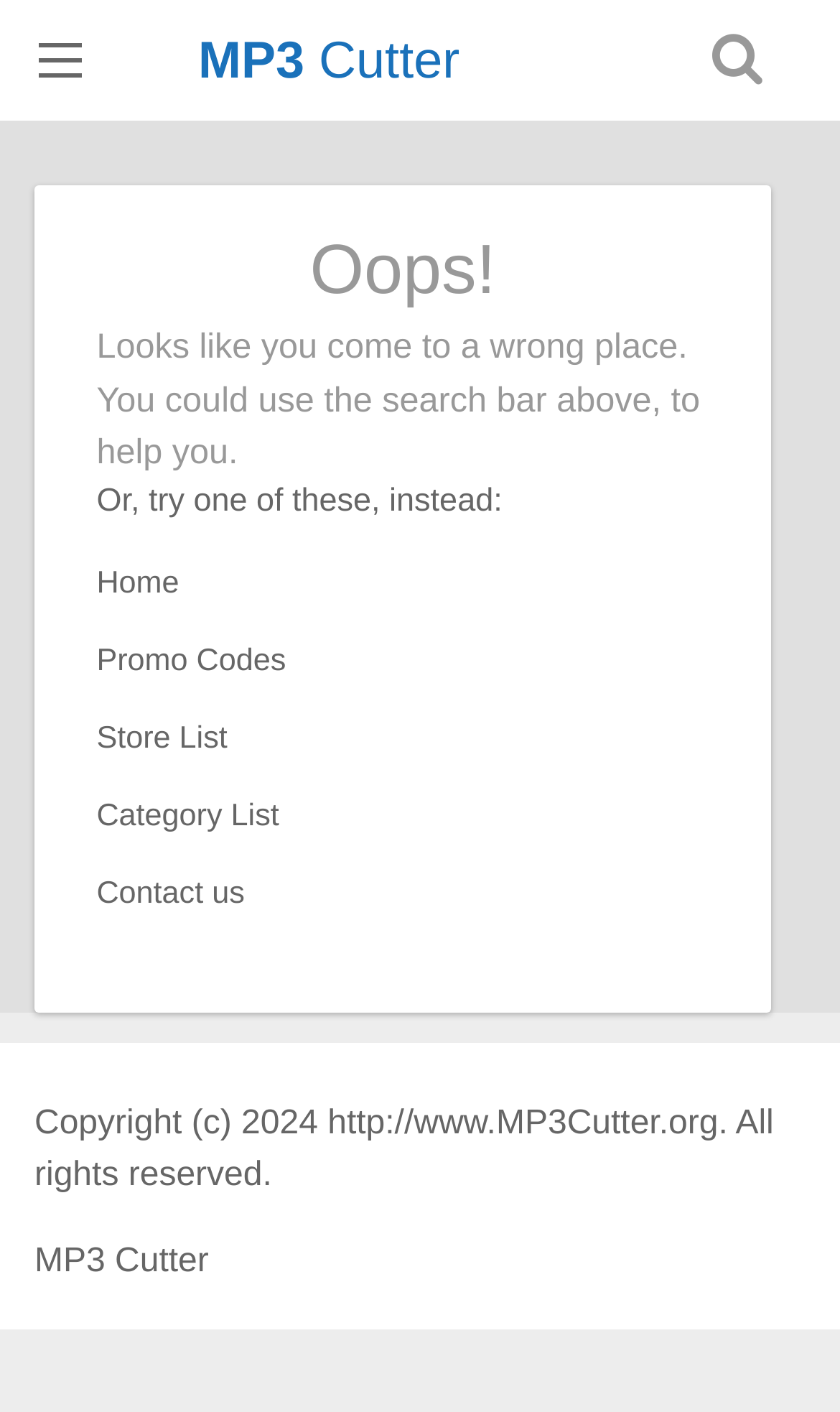How many navigation links are available?
Please give a detailed and elaborate answer to the question based on the image.

There are 7 navigation links available, including 'Home', 'Promo Codes', 'Store List', 'Category List', and 'Contact us'. These links are located below the 'Oops!' message and can be used to navigate to different sections of the website.